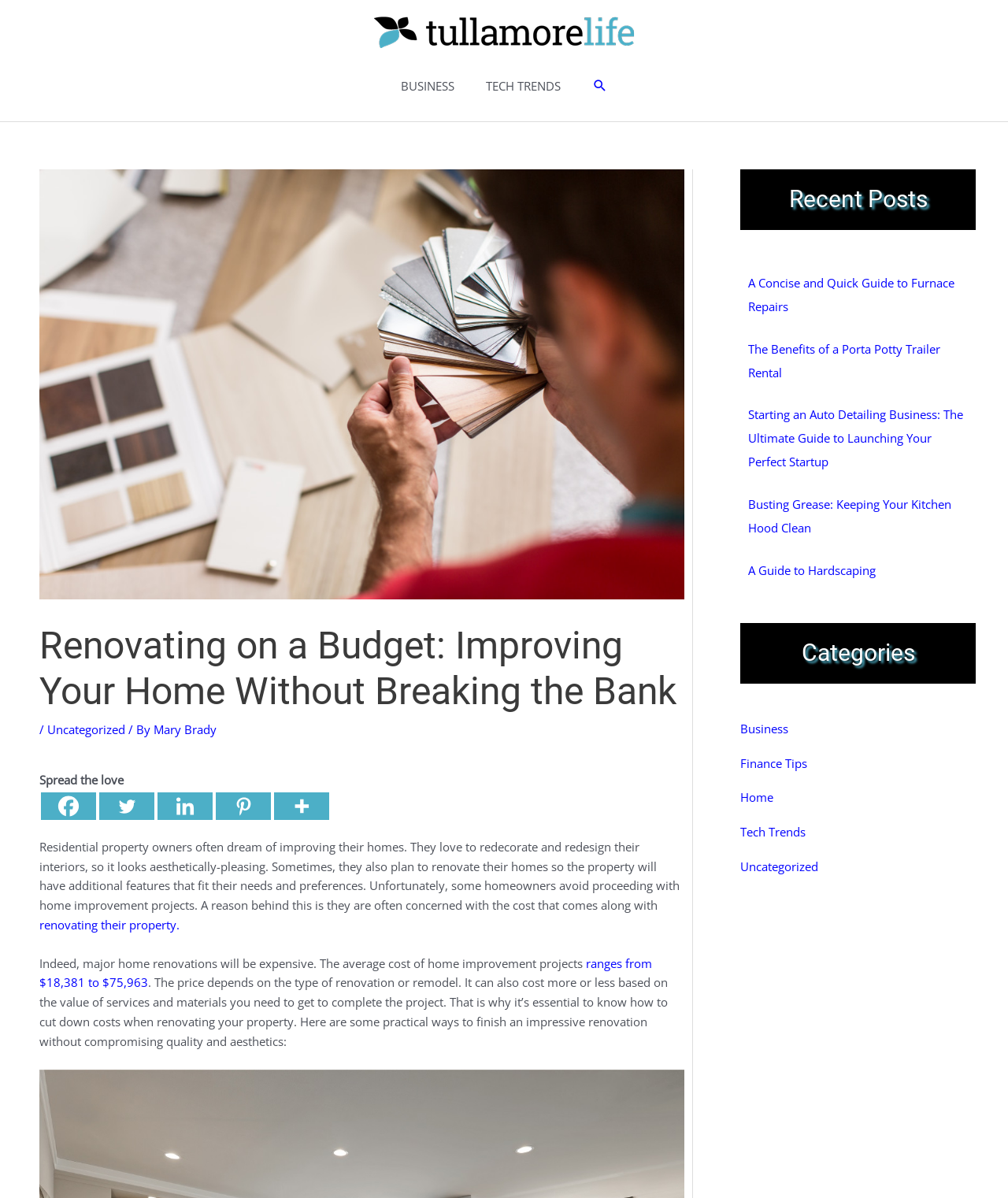Give a one-word or one-phrase response to the question: 
How many social media links are there?

5